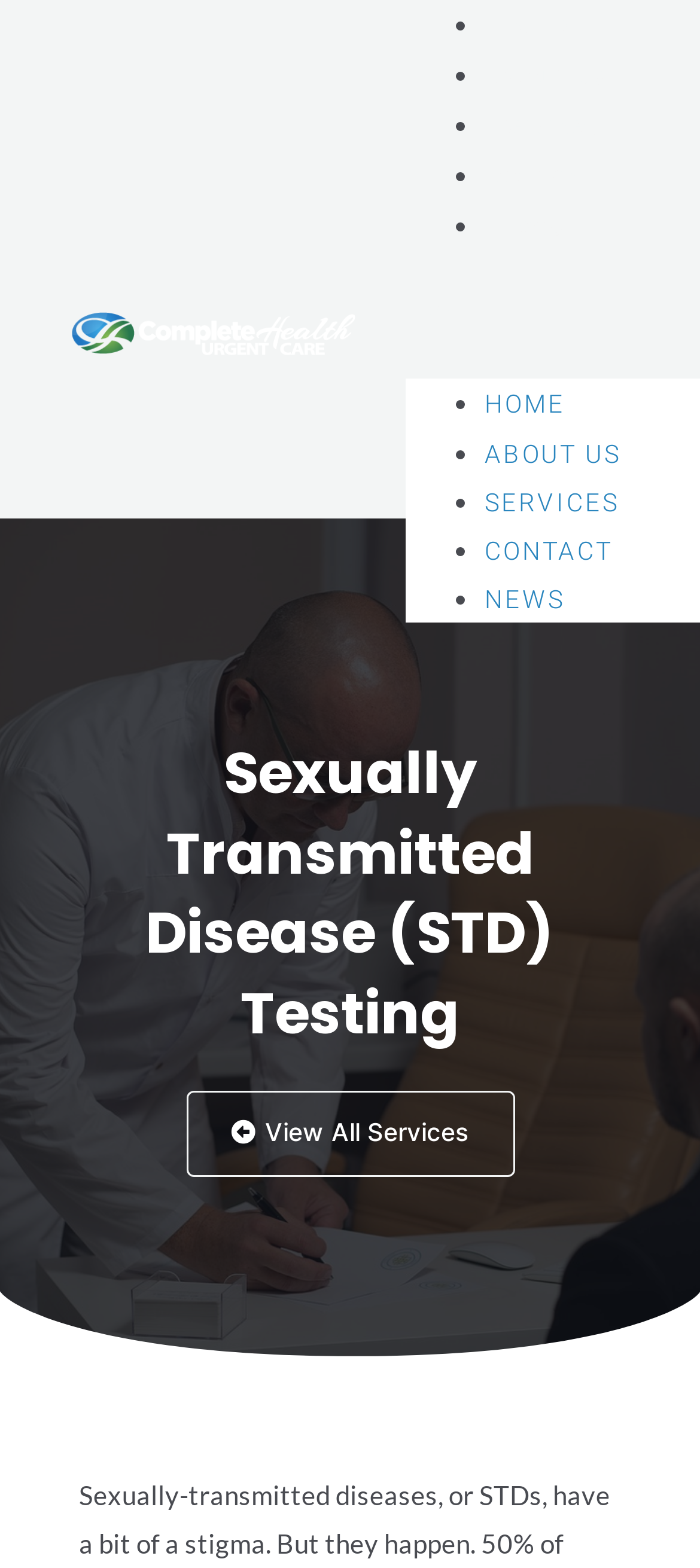Could you find the bounding box coordinates of the clickable area to complete this instruction: "Toggle the Menu"?

[0.58, 0.186, 0.899, 0.217]